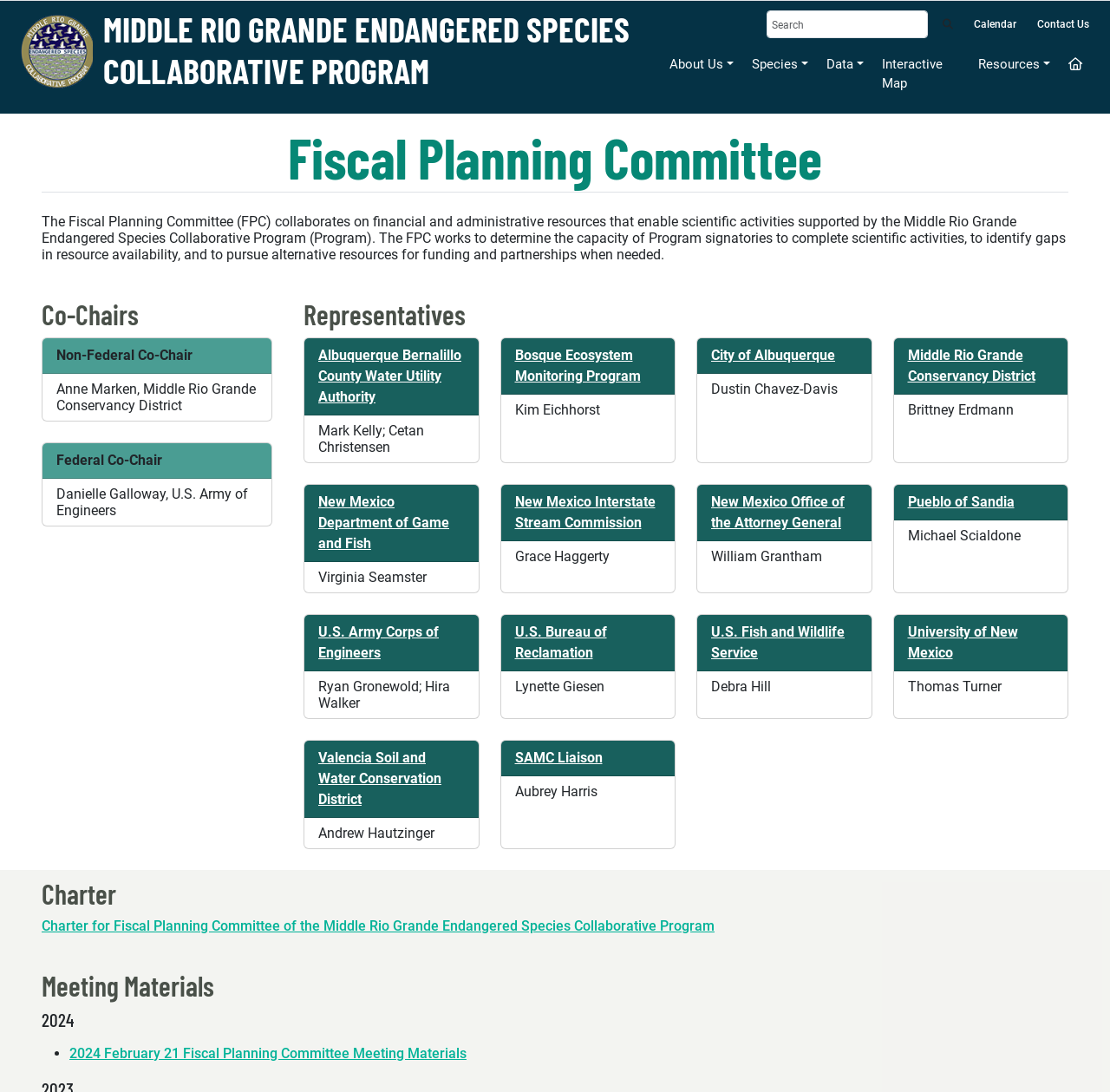Identify the bounding box of the UI element described as follows: "Middle Rio Grande Conservancy District". Provide the coordinates as four float numbers in the range of 0 to 1 [left, top, right, bottom].

[0.818, 0.318, 0.932, 0.352]